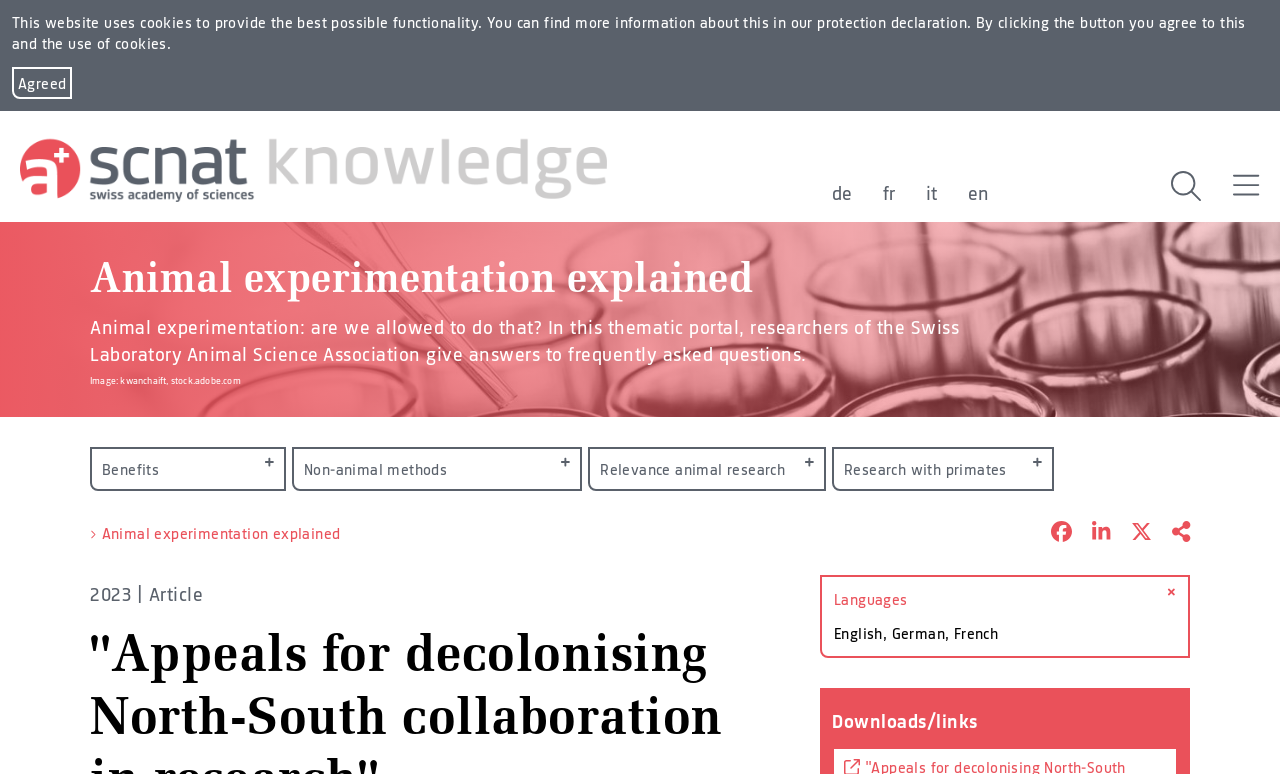Please specify the bounding box coordinates of the clickable region necessary for completing the following instruction: "Read about animal experimentation". The coordinates must consist of four float numbers between 0 and 1, i.e., [left, top, right, bottom].

[0.07, 0.356, 0.588, 0.381]